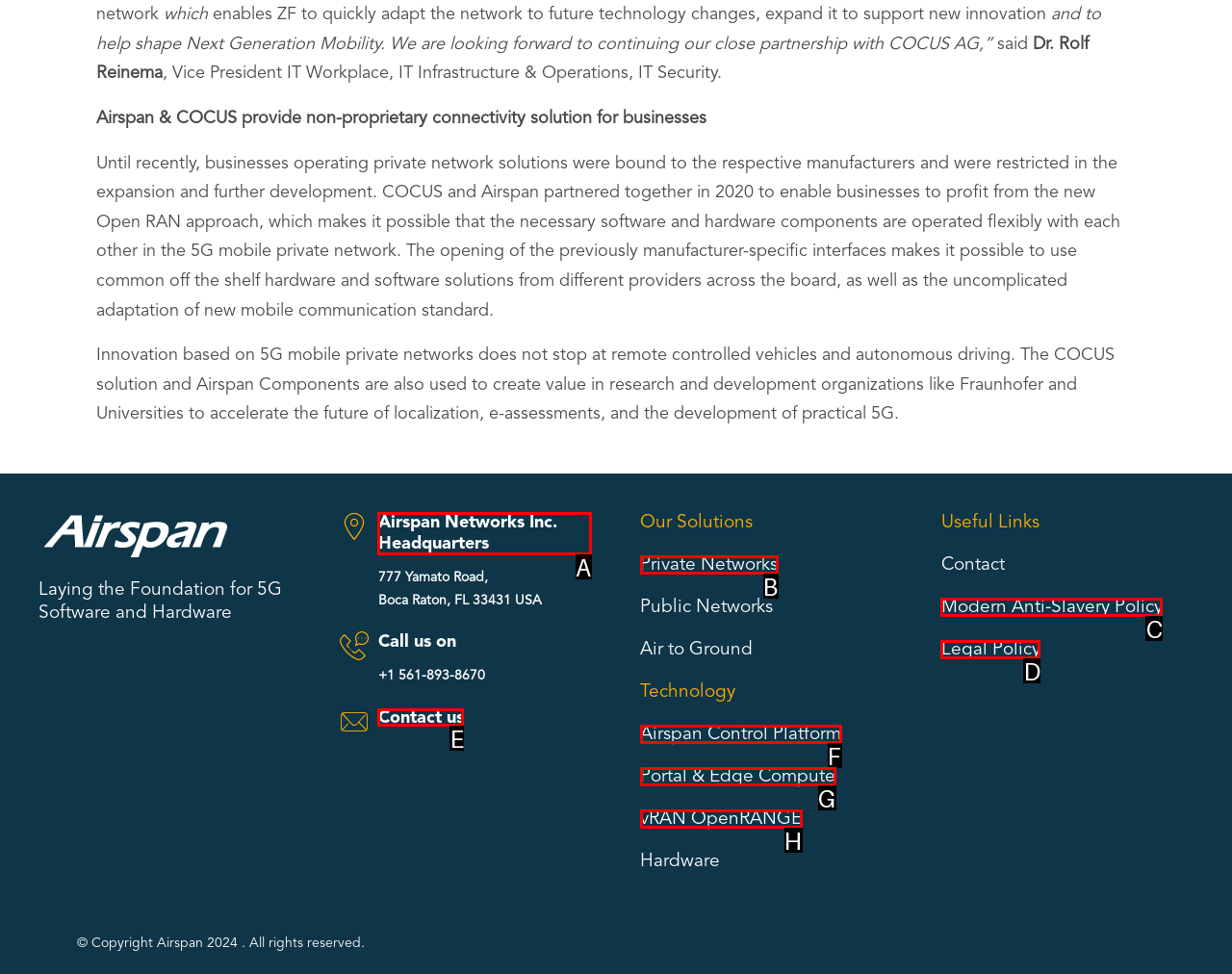Please indicate which option's letter corresponds to the task: Visit Airspan Networks Inc. Headquarters by examining the highlighted elements in the screenshot.

A